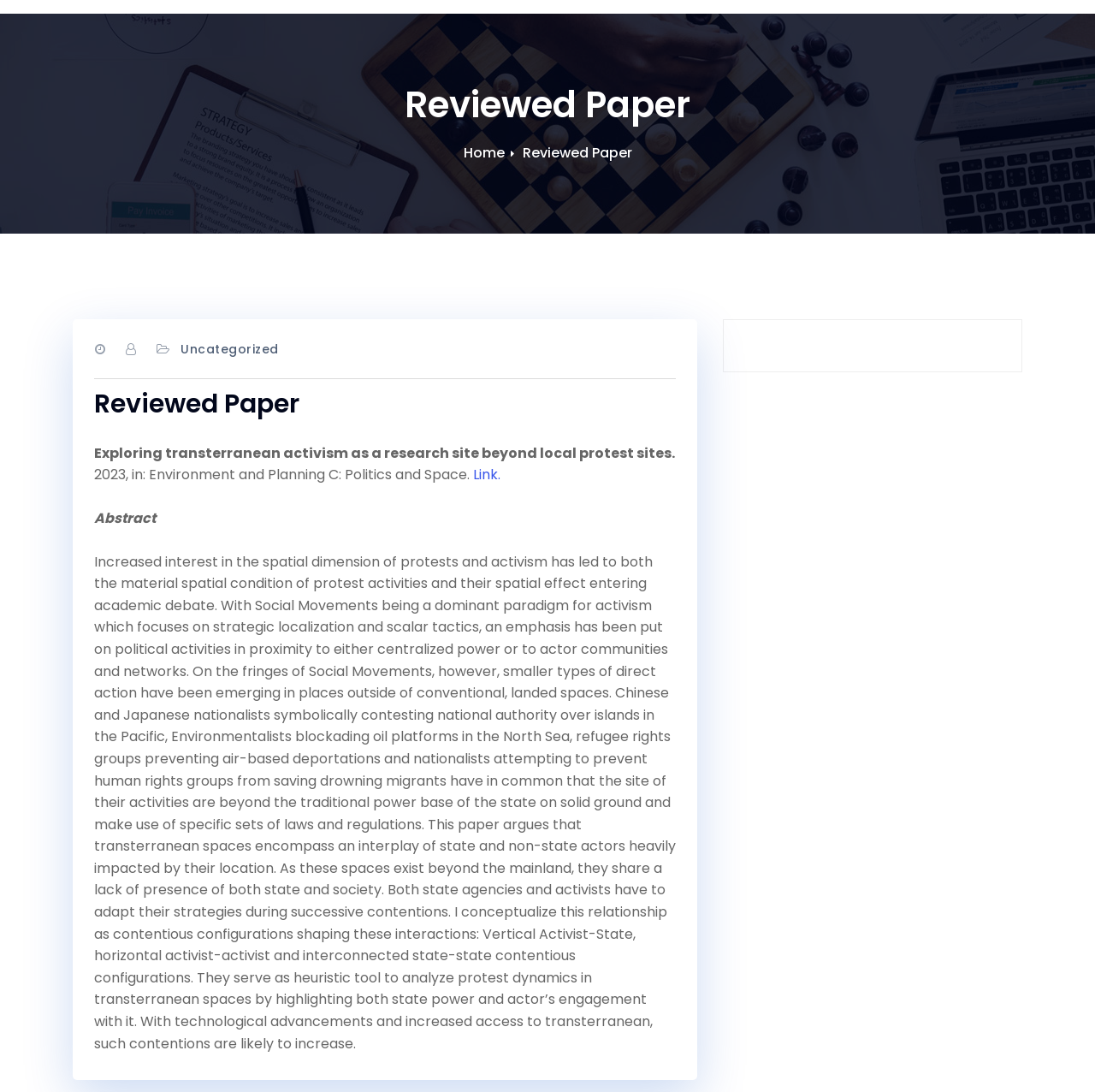Please provide a comprehensive response to the question below by analyzing the image: 
What is the location of the activities mentioned in the abstract?

The activities mentioned in the abstract, such as Chinese and Japanese nationalists symbolically contesting national authority over islands in the Pacific, take place beyond the traditional power base of the state on solid ground, which is referred to as 'beyond mainland'.